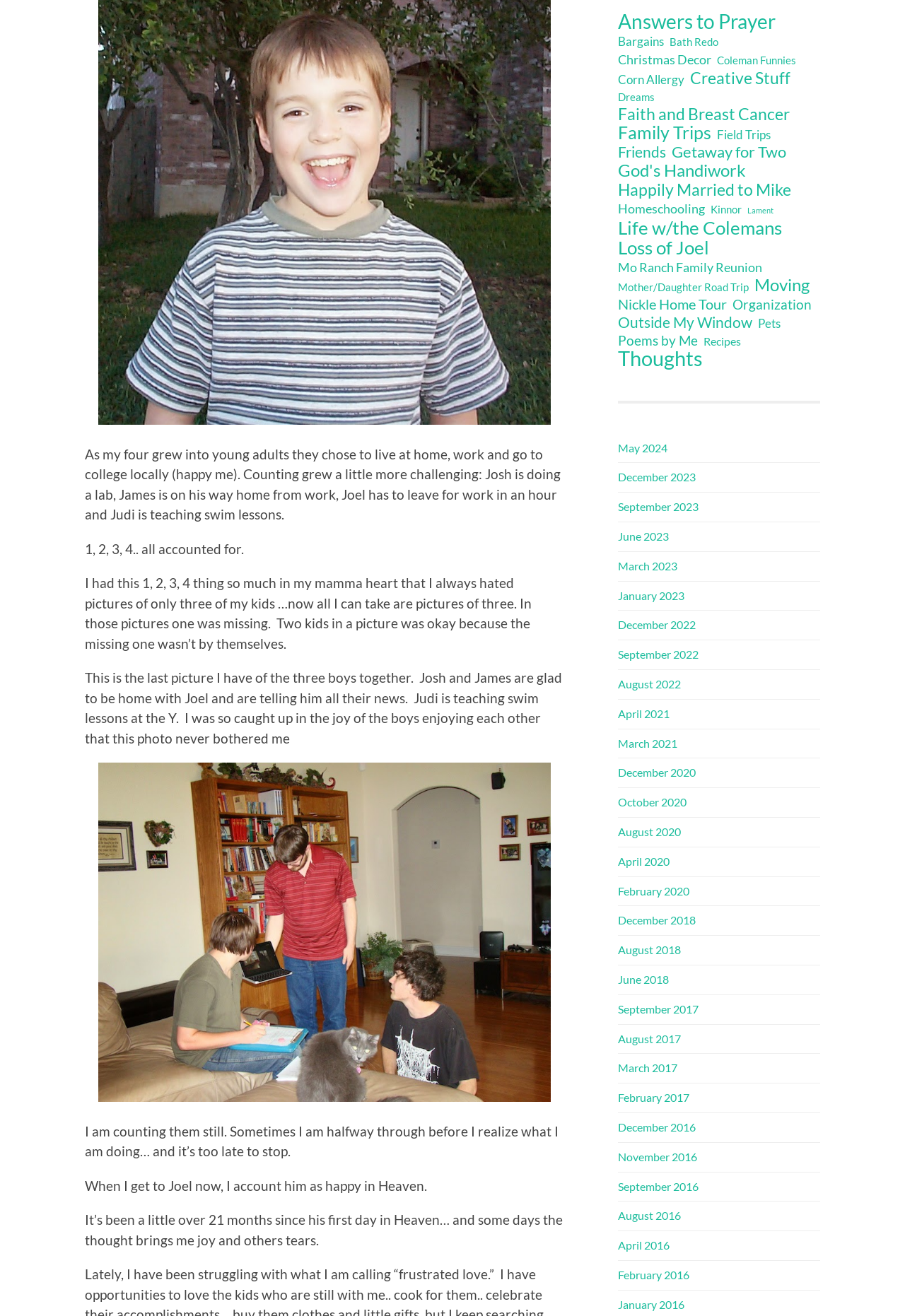How many months has it been since Joel's first day in Heaven?
Using the visual information from the image, give a one-word or short-phrase answer.

21